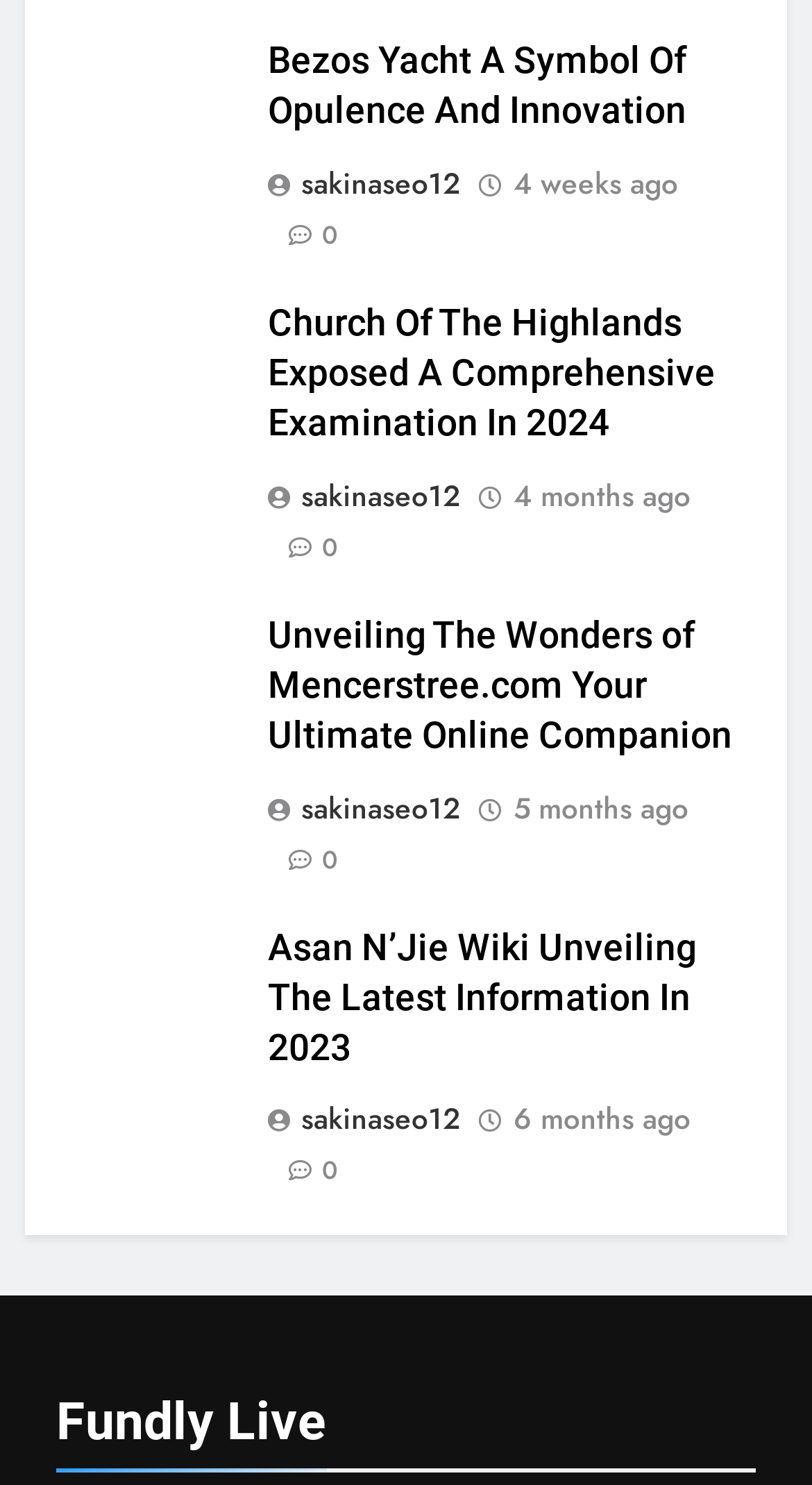Determine the bounding box coordinates of the element's region needed to click to follow the instruction: "Learn about Church Of The Highlands". Provide these coordinates as four float numbers between 0 and 1, formatted as [left, top, right, bottom].

[0.329, 0.204, 0.881, 0.299]